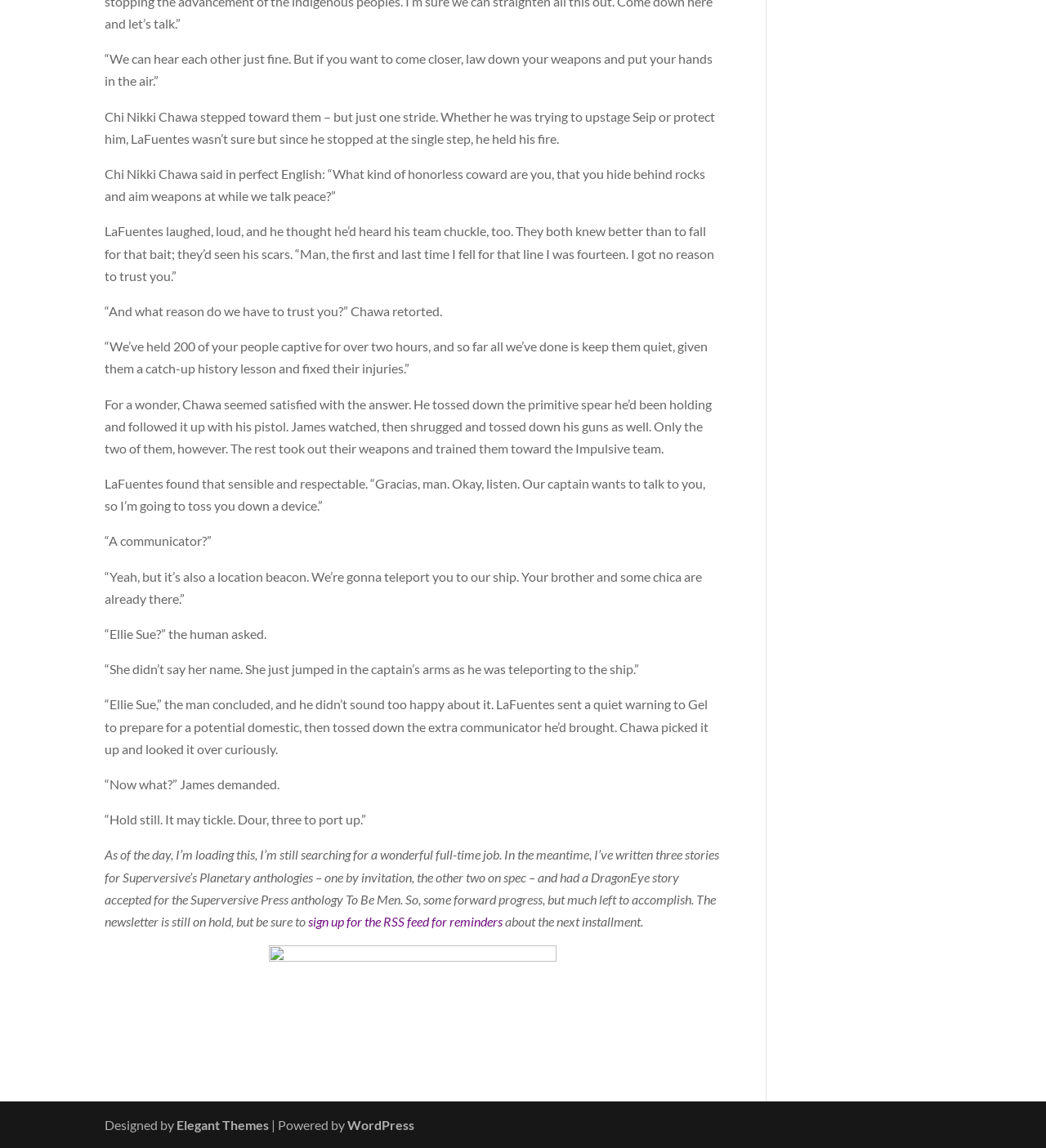Look at the image and answer the question in detail:
What is the author of the story doing as of the day they loaded the webpage?

The author of the story is searching for a full-time job as of the day they loaded the webpage. They have made some progress, having written three stories for Superversive's Planetary anthologies and having a DragonEye story accepted for the Superversive Press anthology To Be Men.